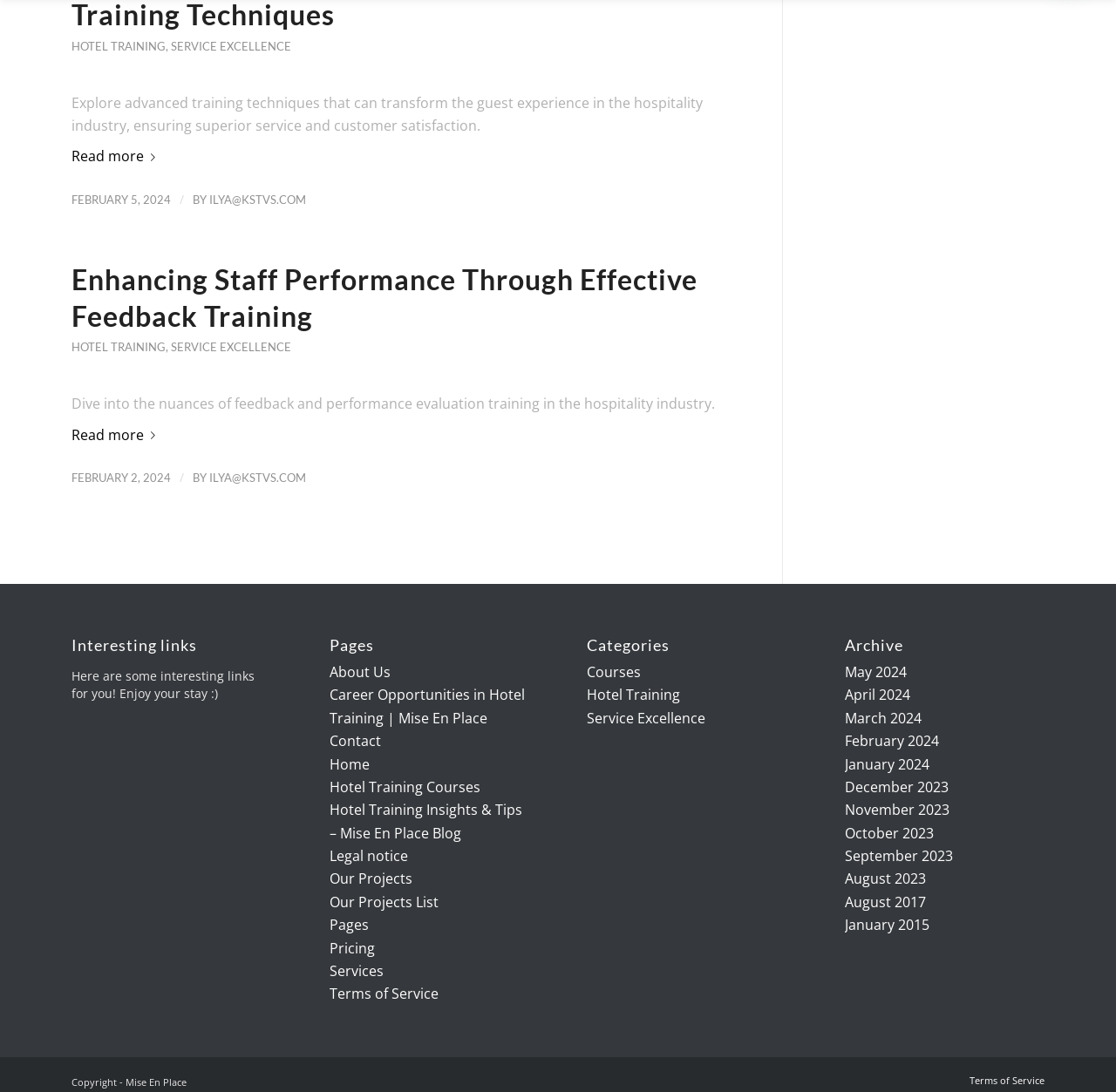Locate the bounding box coordinates of the element you need to click to accomplish the task described by this instruction: "Click on HOTEL TRAINING link".

[0.064, 0.036, 0.148, 0.048]